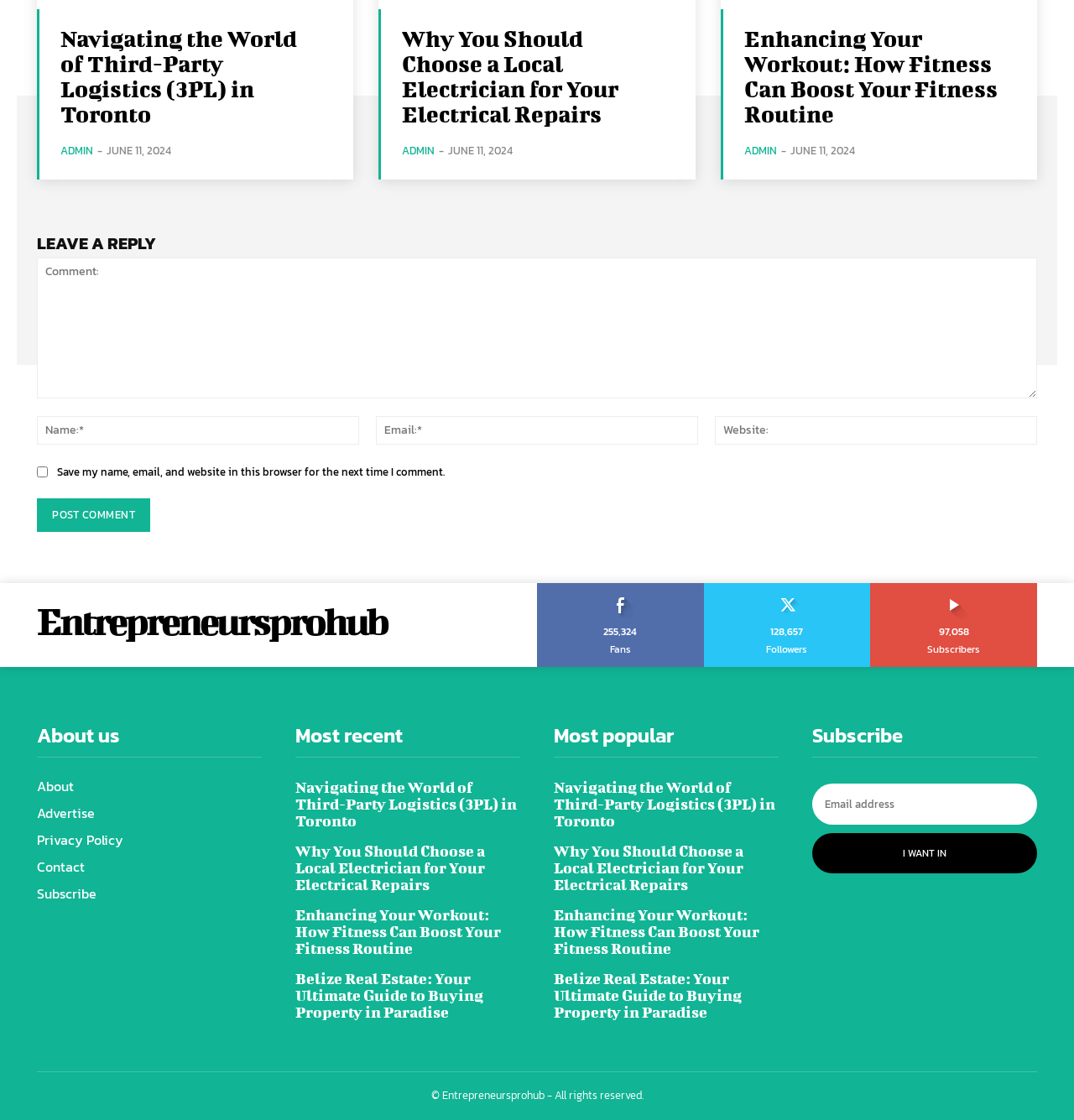What is the name of the website?
Use the image to answer the question with a single word or phrase.

Entrepreneursprohub